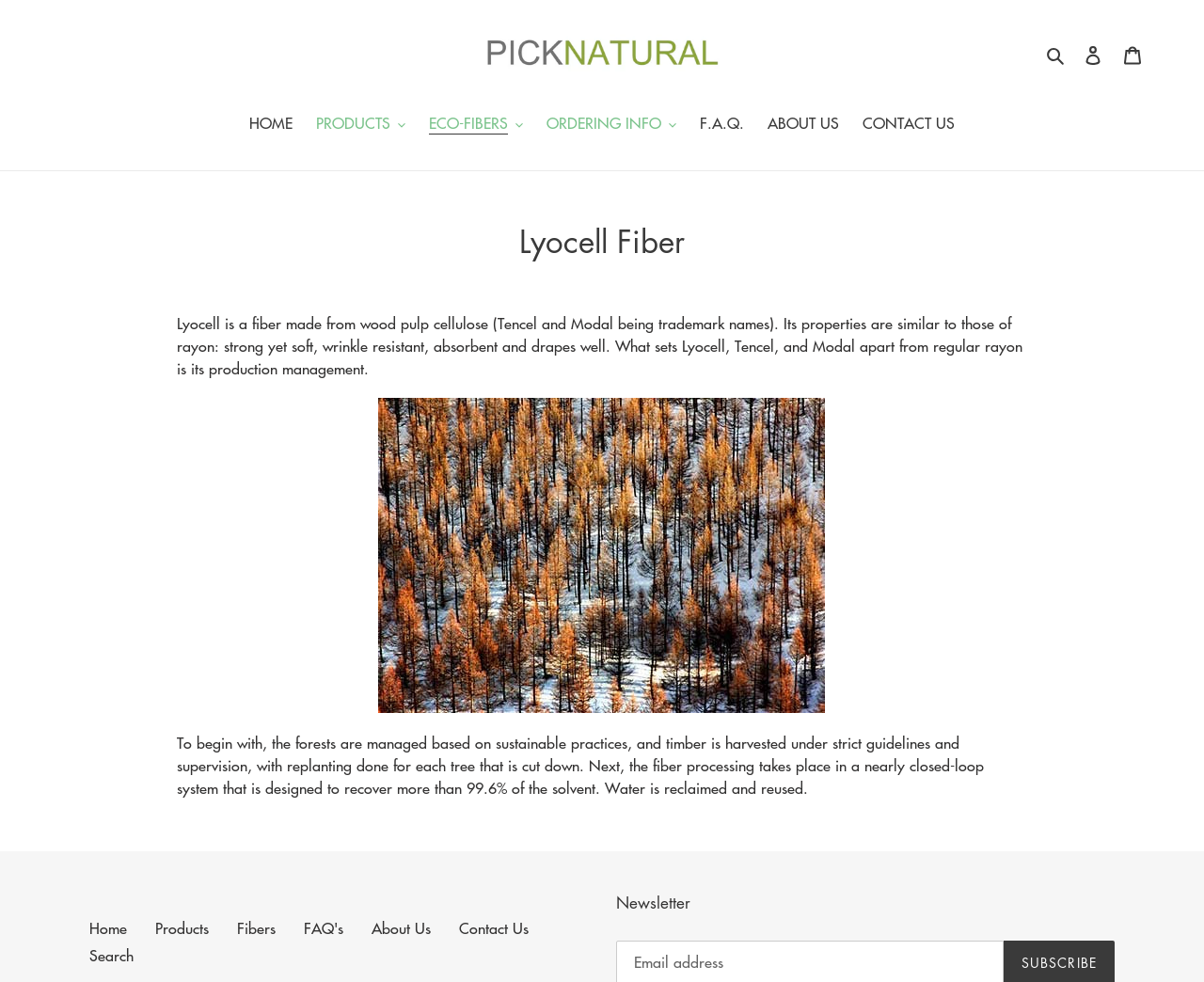What is the percentage of solvent recovered in the fiber processing?
Based on the content of the image, thoroughly explain and answer the question.

The percentage of solvent recovered in the fiber processing is 99.6%, which is mentioned in the StaticText element as 'the fiber processing takes place in a nearly closed-loop system that is designed to recover more than 99.6% of the solvent'.